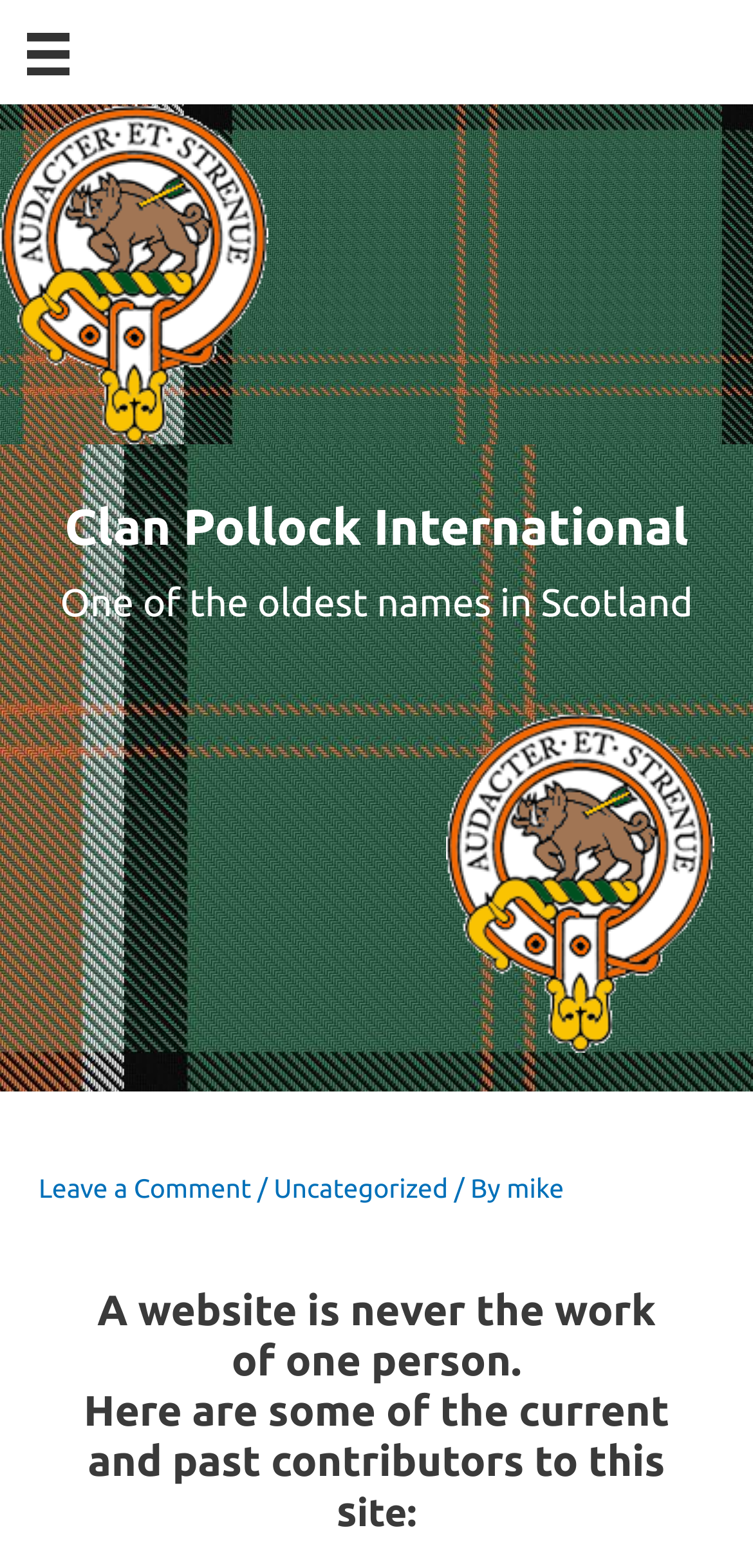Construct a thorough caption encompassing all aspects of the webpage.

The webpage is dedicated to the credits of Clan Pollock. At the top left corner, there is a button labeled "Menu". Next to it, there is a small image. Below these elements, a larger image of the Pollock Crest with the motto "Boldly and Strongly" is displayed. 

The main content of the webpage is divided into two sections. The first section contains two headings, "Clan Pollock International" and "One of the oldest names in Scotland", which are placed one below the other. 

The second section is located below the first section and contains another image of the Pollock Crest with the same motto. Below this image, there is a header section that includes a link to "Leave a Comment", a separator, a link to "Uncategorized", another separator, and a link to the author "mike". 

Finally, at the bottom of the webpage, there is a heading that acknowledges the contributions of multiple individuals to the website, listing both current and past contributors.